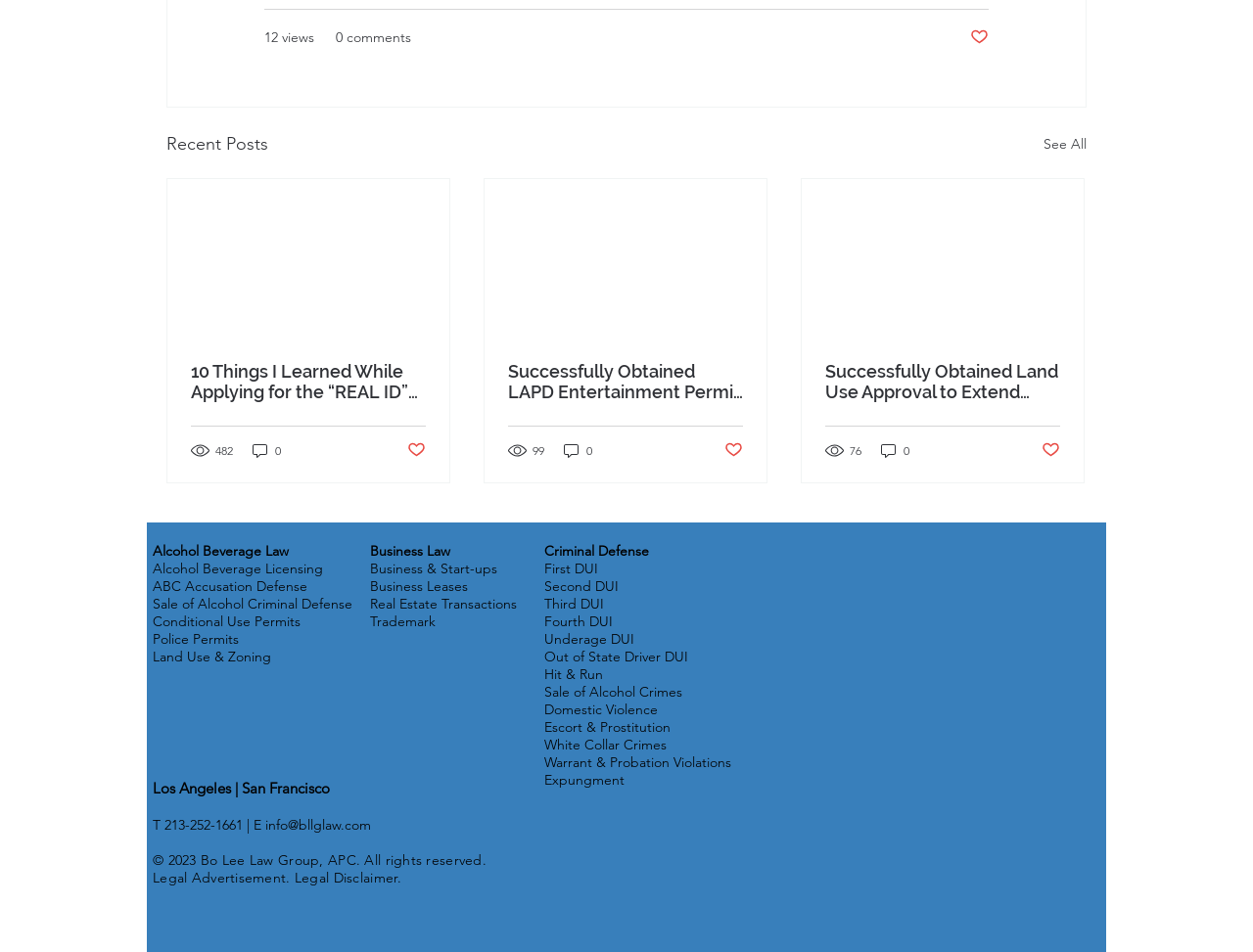How many links are there in the 'Social Bar' section?
Could you please answer the question thoroughly and with as much detail as possible?

I counted the number of link elements inside the 'Social Bar' section, which is a list element [107]. There are 4 link elements inside this list, so there are 4 links in the 'Social Bar' section.